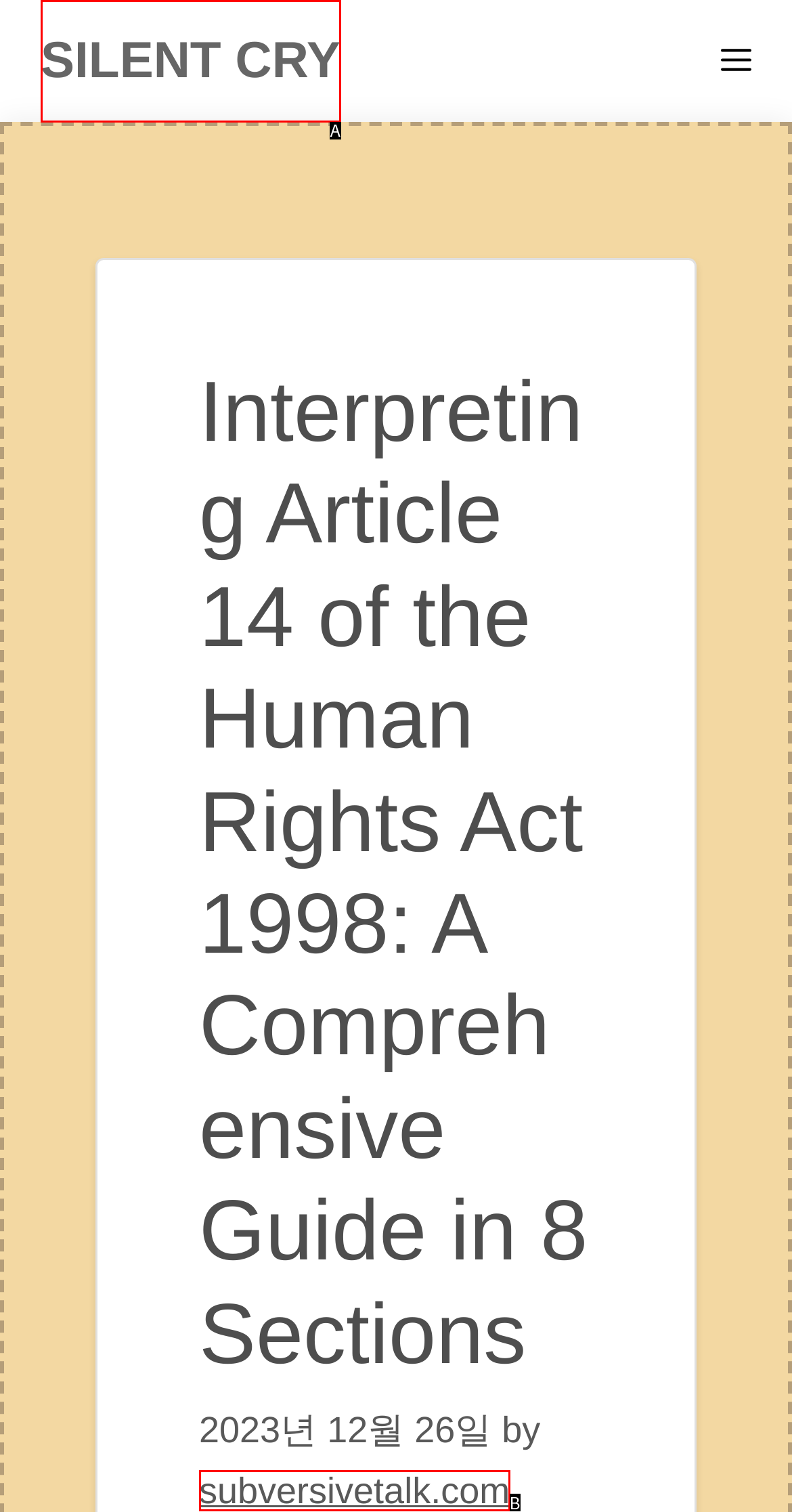Determine which HTML element best fits the description: Silent cry
Answer directly with the letter of the matching option from the available choices.

A